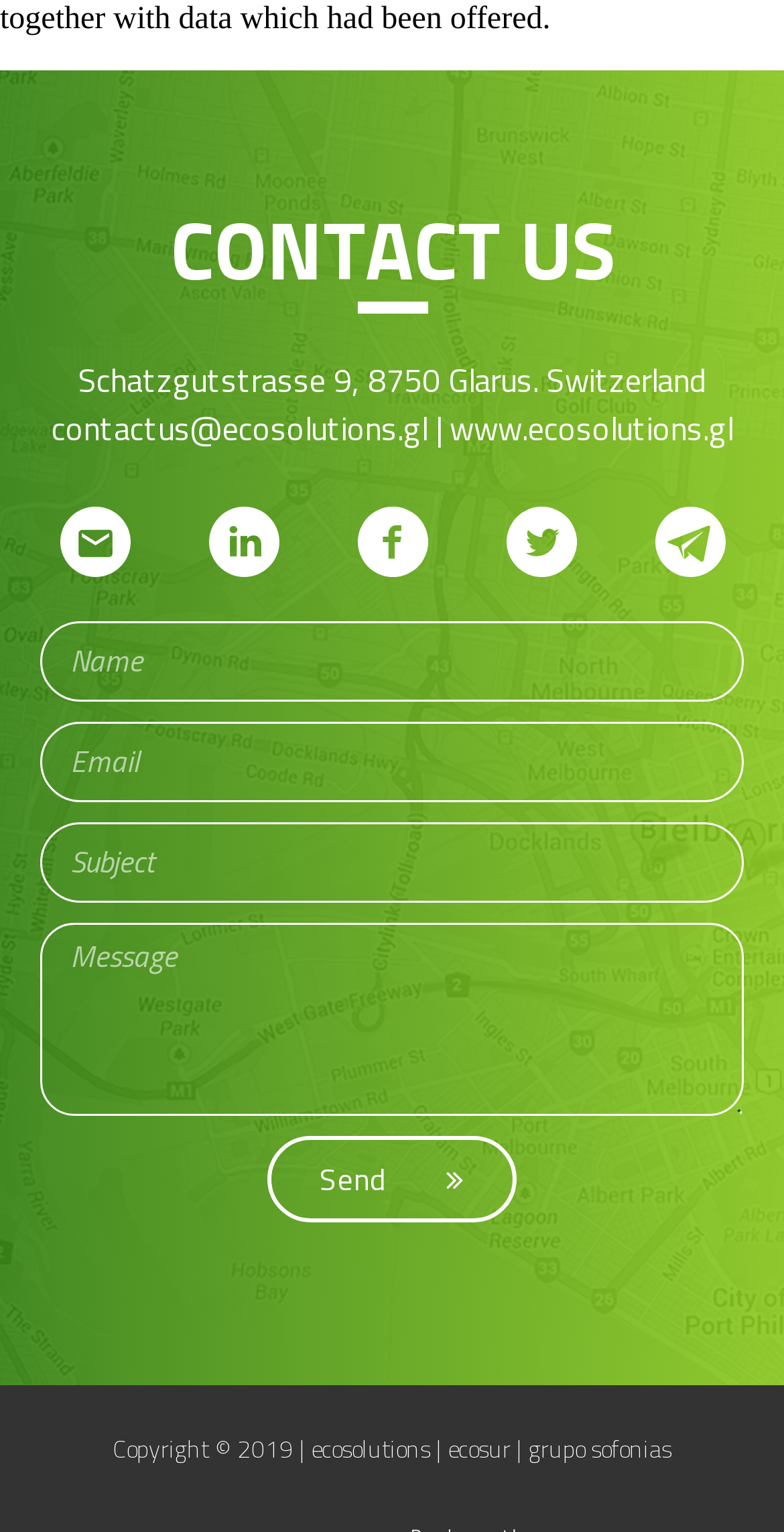Provide a short, one-word or phrase answer to the question below:
How many textboxes are there in the contact form?

4